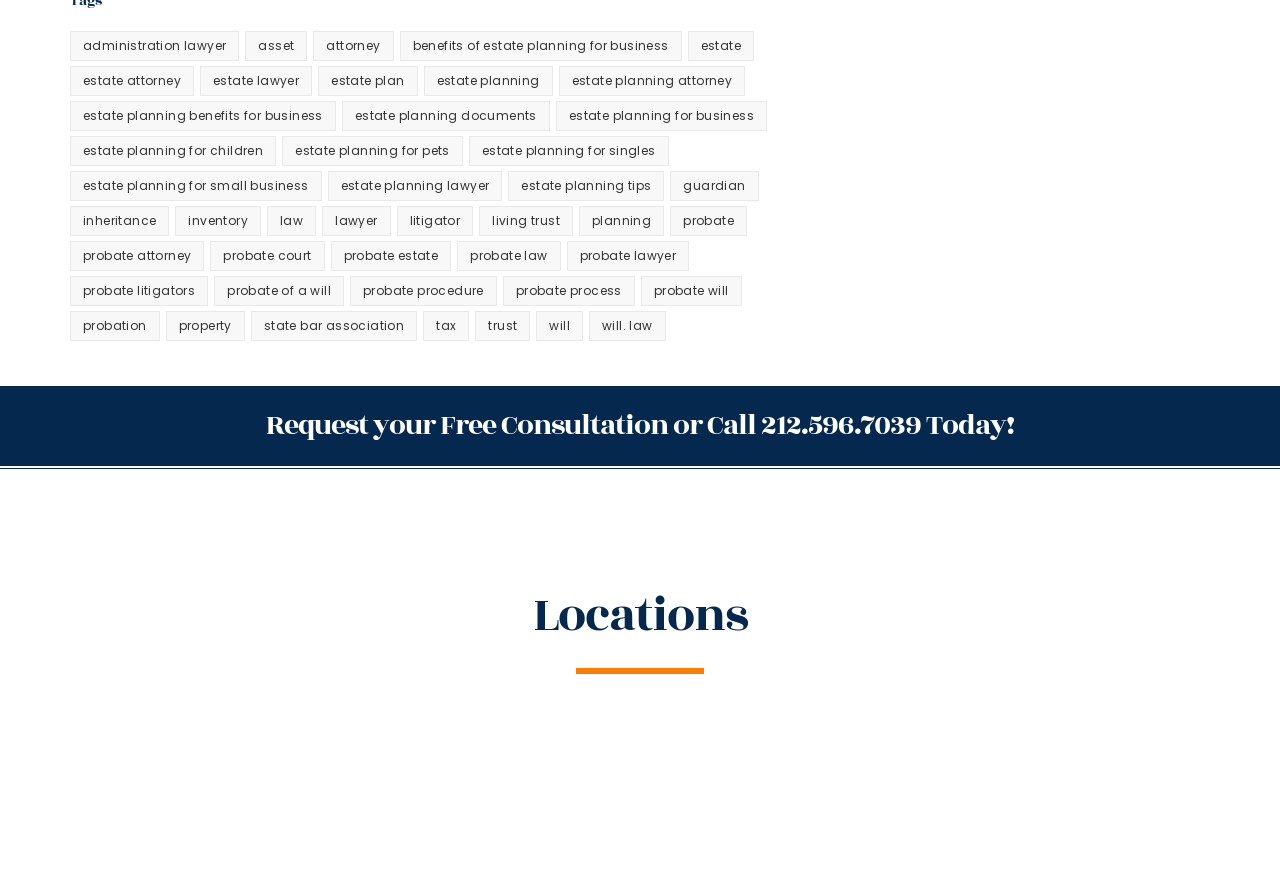Given the element description: "Estate Planning Attorney", predict the bounding box coordinates of the UI element it refers to, using four float numbers between 0 and 1, i.e., [left, top, right, bottom].

[0.436, 0.075, 0.582, 0.109]